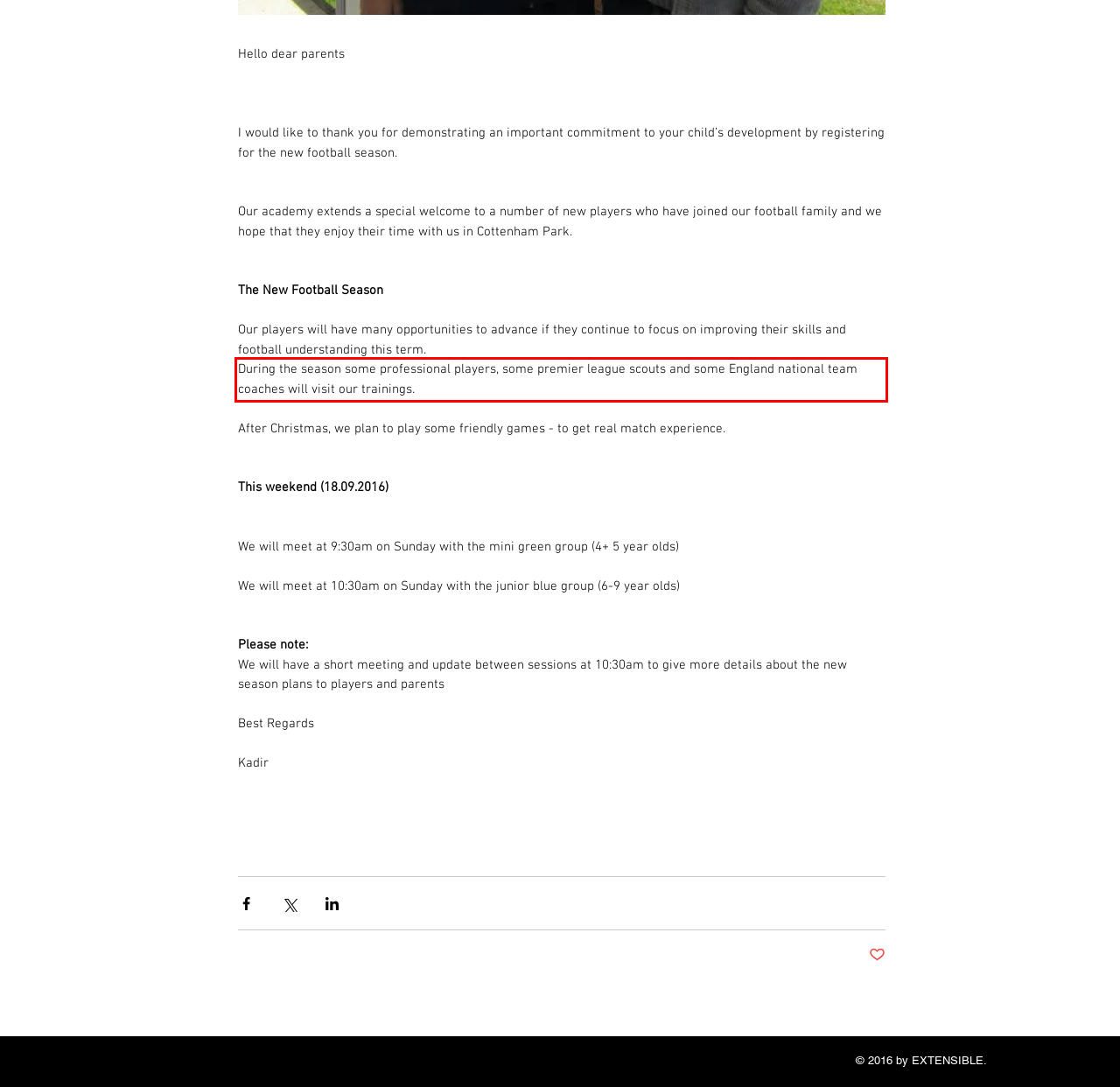Look at the provided screenshot of the webpage and perform OCR on the text within the red bounding box.

During the season some professional players, some premier league scouts and some England national team coaches will visit our trainings.